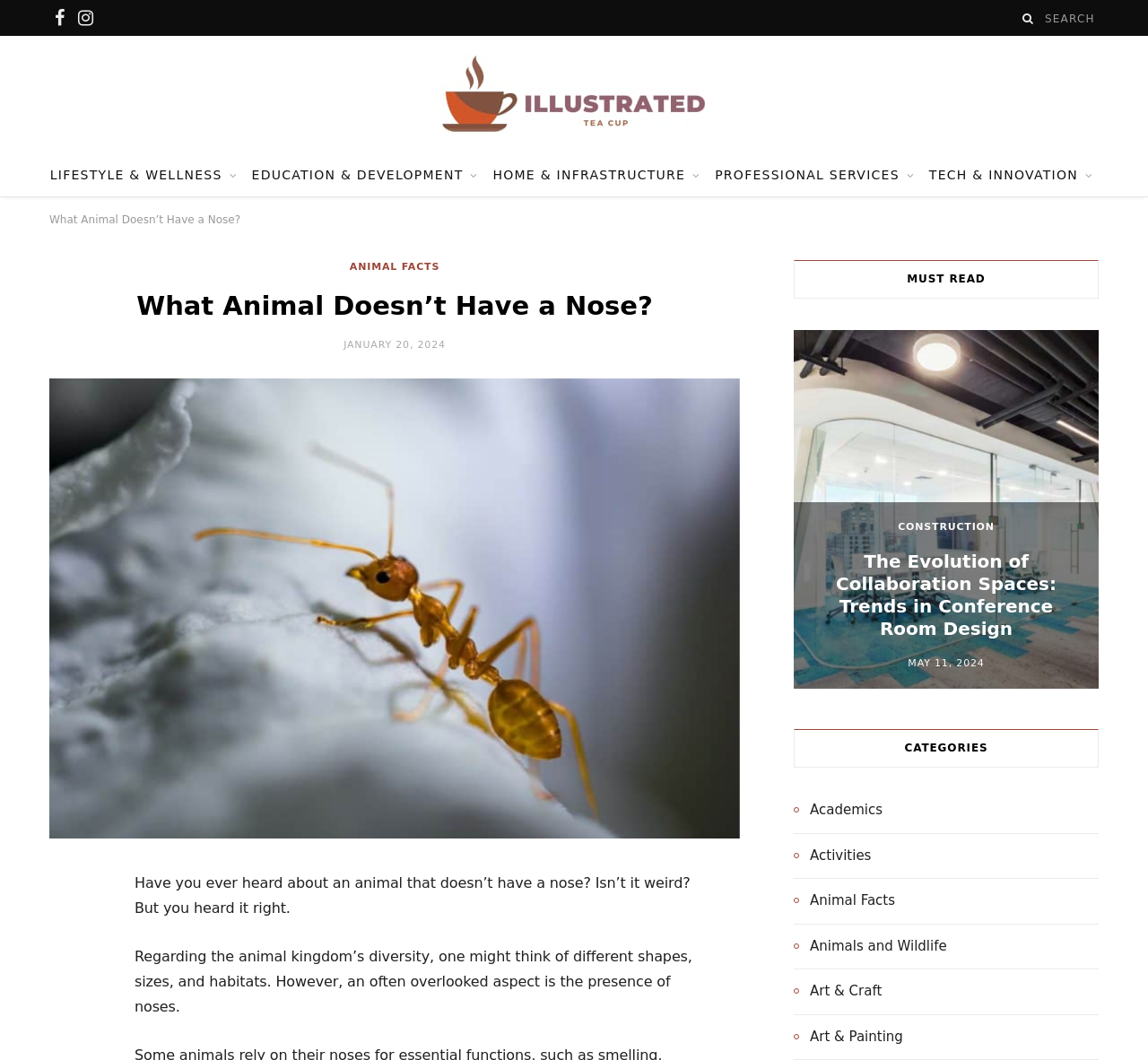Determine the bounding box coordinates of the clickable area required to perform the following instruction: "Explore Education & Development". The coordinates should be represented as four float numbers between 0 and 1: [left, top, right, bottom].

[0.215, 0.144, 0.421, 0.186]